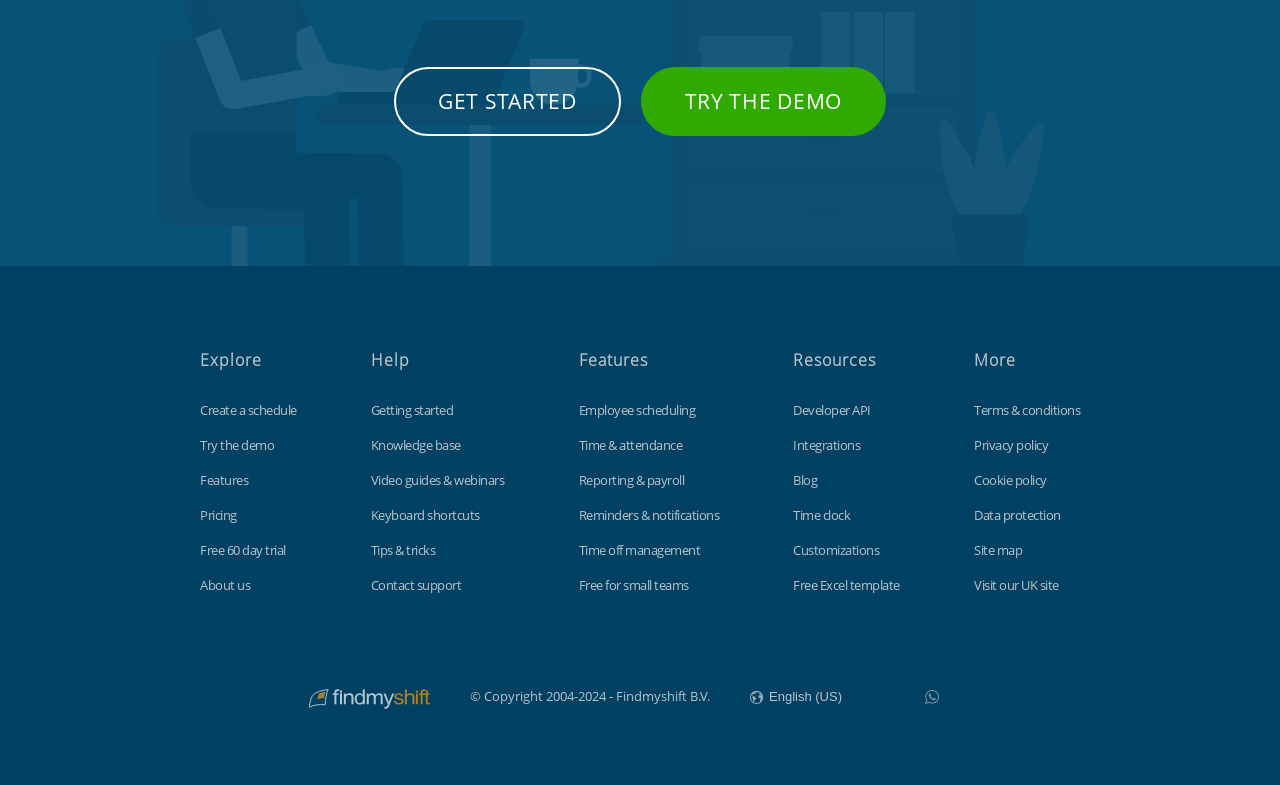What is the purpose of the 'Free 60 day trial' link?
By examining the image, provide a one-word or phrase answer.

To offer a free trial